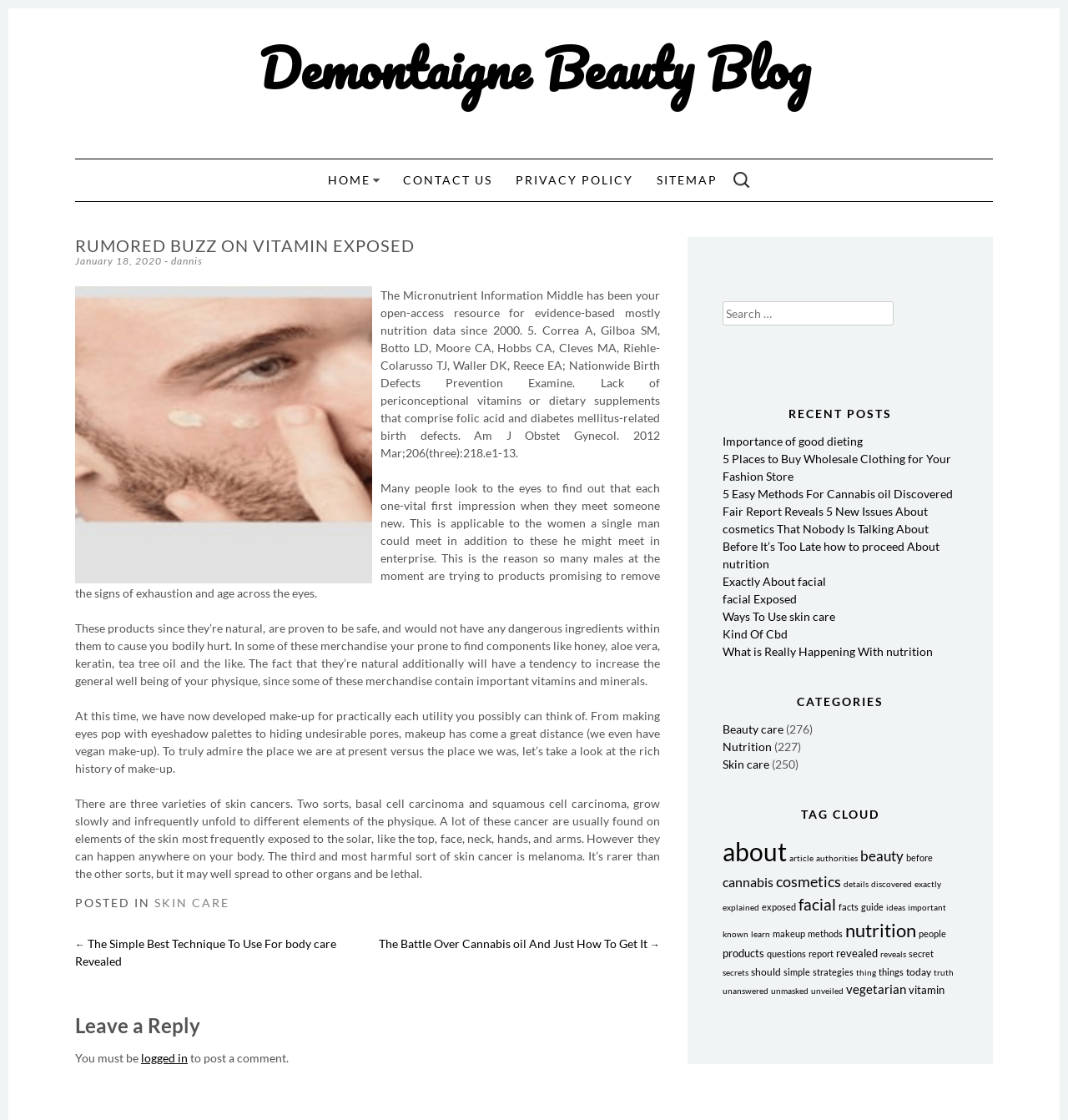Please determine the primary heading and provide its text.

Demontaigne Beauty Blog